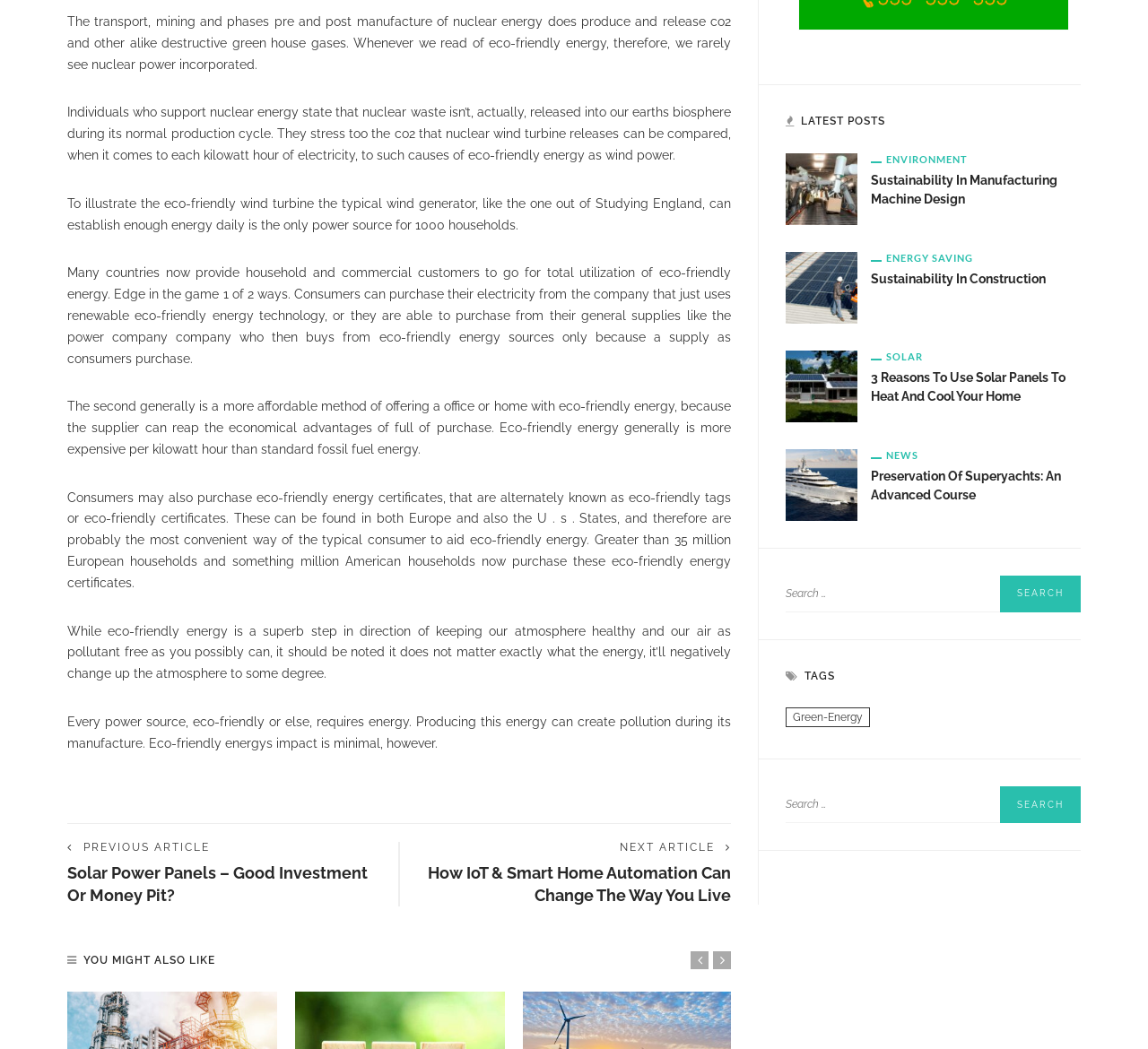Please find and report the bounding box coordinates of the element to click in order to perform the following action: "Explore the topic of Sustainability In Manufacturing Machine Design". The coordinates should be expressed as four float numbers between 0 and 1, in the format [left, top, right, bottom].

[0.684, 0.172, 0.747, 0.186]